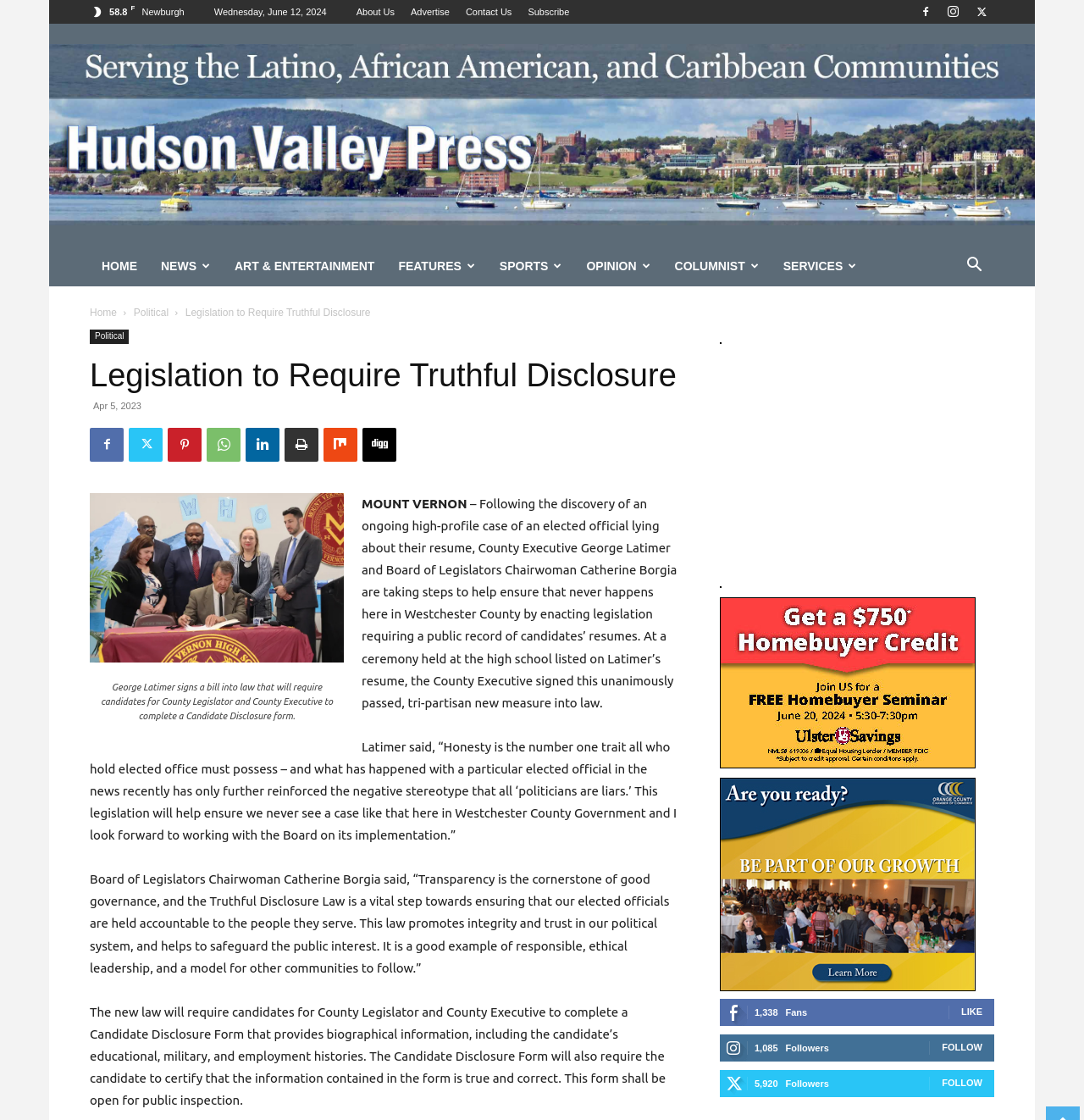Find the bounding box coordinates for the UI element whose description is: "About Us". The coordinates should be four float numbers between 0 and 1, in the format [left, top, right, bottom].

[0.329, 0.006, 0.364, 0.015]